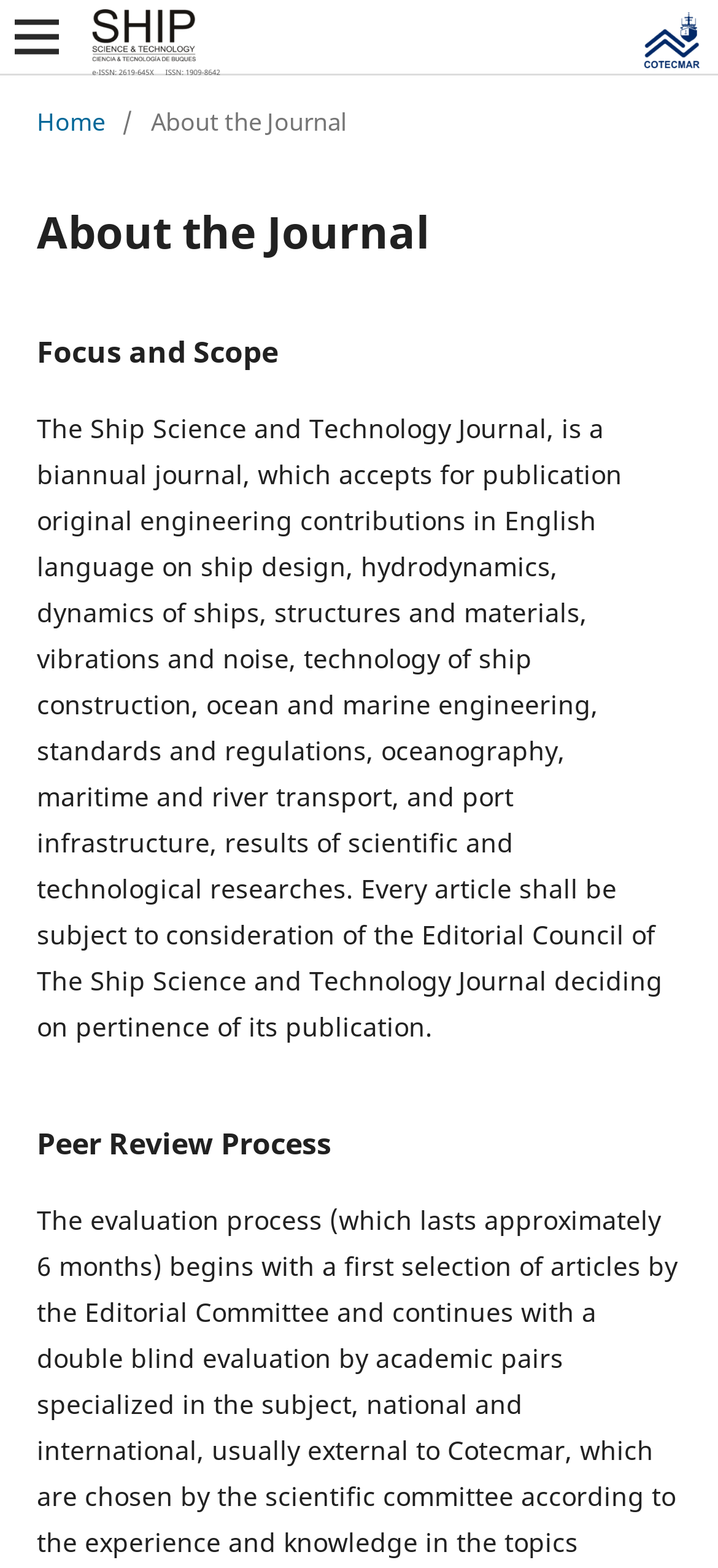What is the topic of the section following 'Focus and Scope'?
Using the details from the image, give an elaborate explanation to answer the question.

I found the answer by looking at the headings on the webpage. The heading 'Focus and Scope' is followed by the heading 'Peer Review Process', which indicates that the topic of the next section is the peer review process.